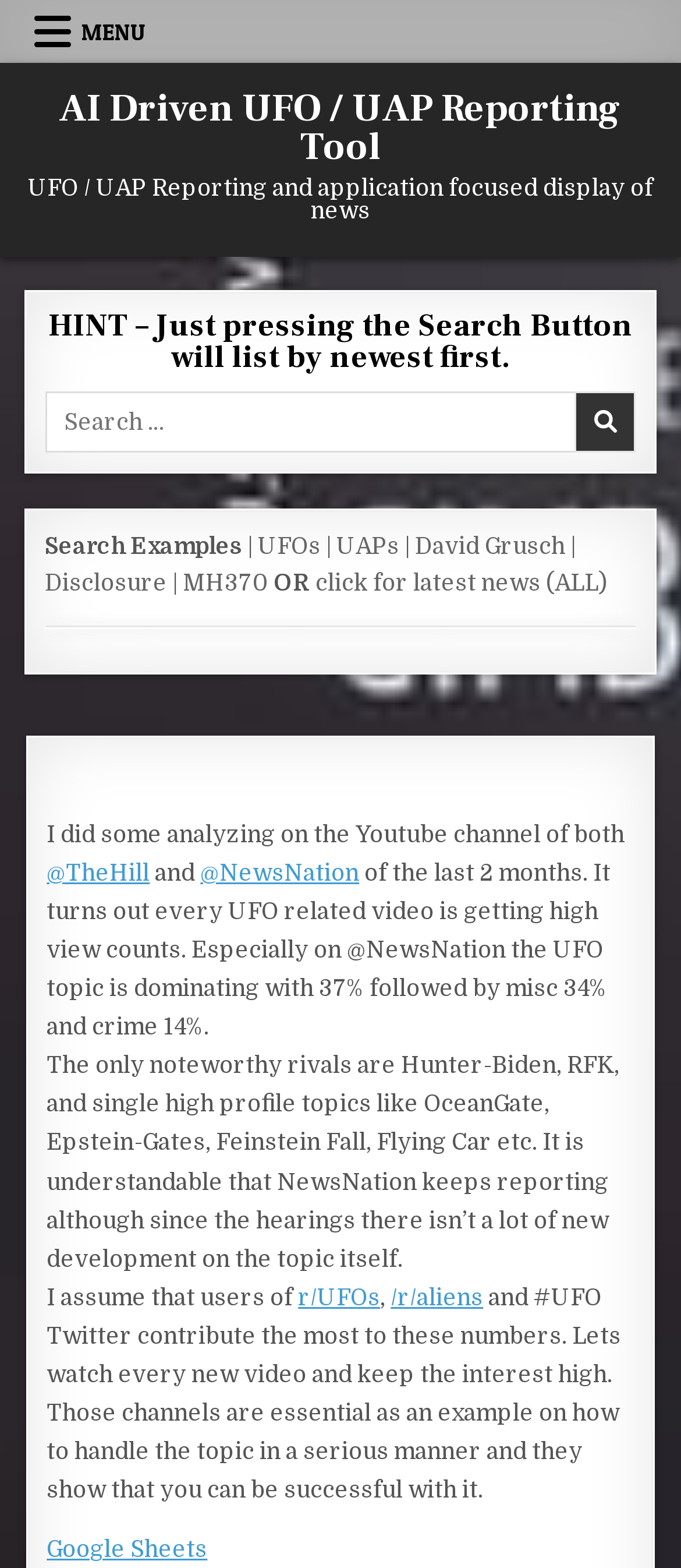Please pinpoint the bounding box coordinates for the region I should click to adhere to this instruction: "Click the Search Button".

[0.844, 0.25, 0.934, 0.289]